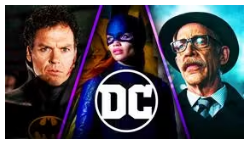Elaborate on the image with a comprehensive description.

The image features prominent characters from the DC Extended Universe, showcasing an intriguing juxtaposition of iconic figures. On the left, Michael Keaton reprises his role as Batman, a character synonymous with darkness and heroism. In the center, we see Batgirl, portrayed as a powerful figure equipped with her signature suit, symbolizing the emergence of a new generation of heroes. To the right, J.K. Simmons is depicted as Commissioner Gordon, embodying the wisdom and authority of Gotham's law enforcement. The design prominently displays the iconic DC logo, hinting at the interconnectedness of these characters within the larger narrative of the DC Comics universe, especially in light of recent developments surrounding the cancellation of the Batgirl movie.